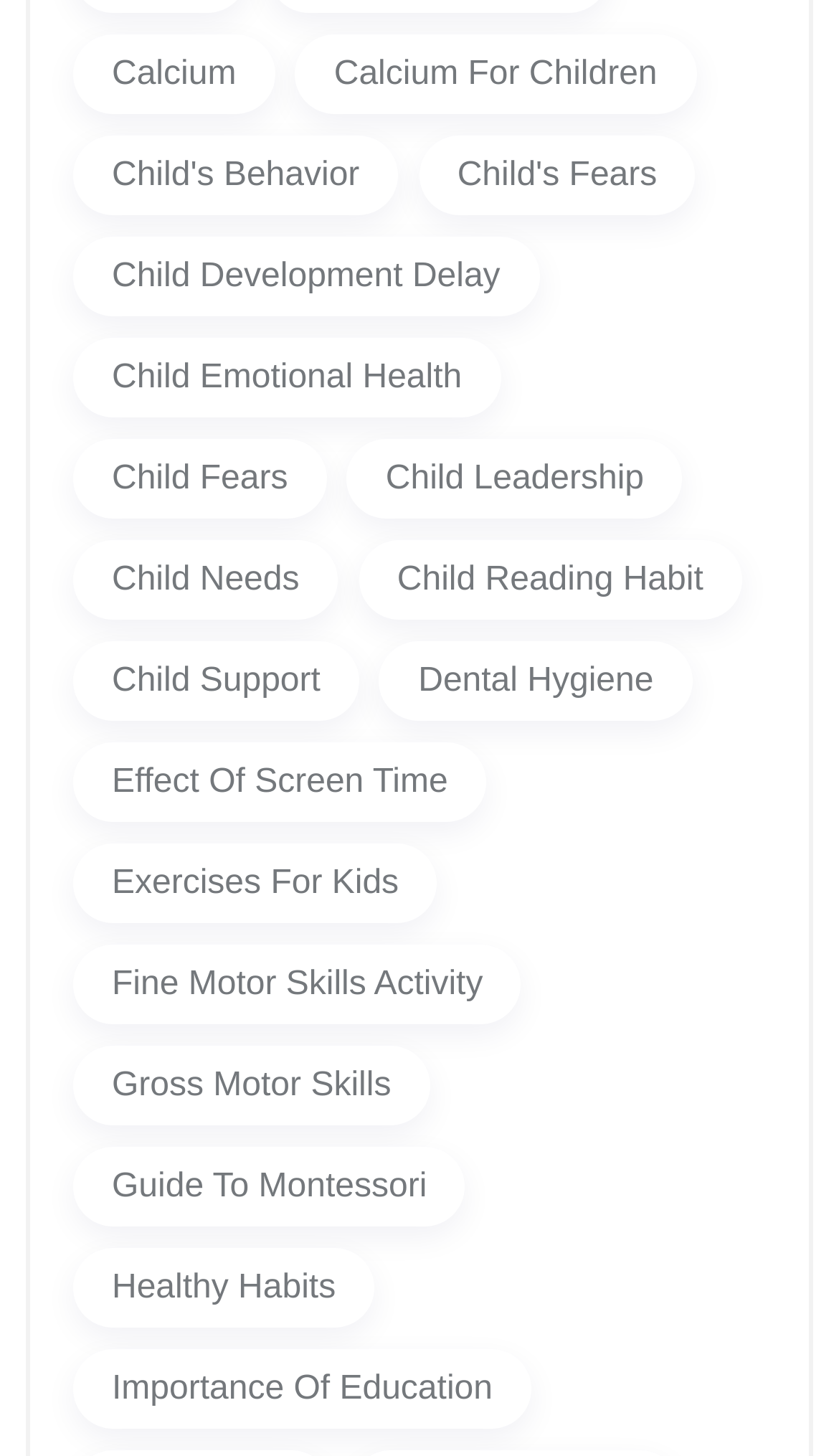Kindly respond to the following question with a single word or a brief phrase: 
What is the topic of the first link?

Calcium